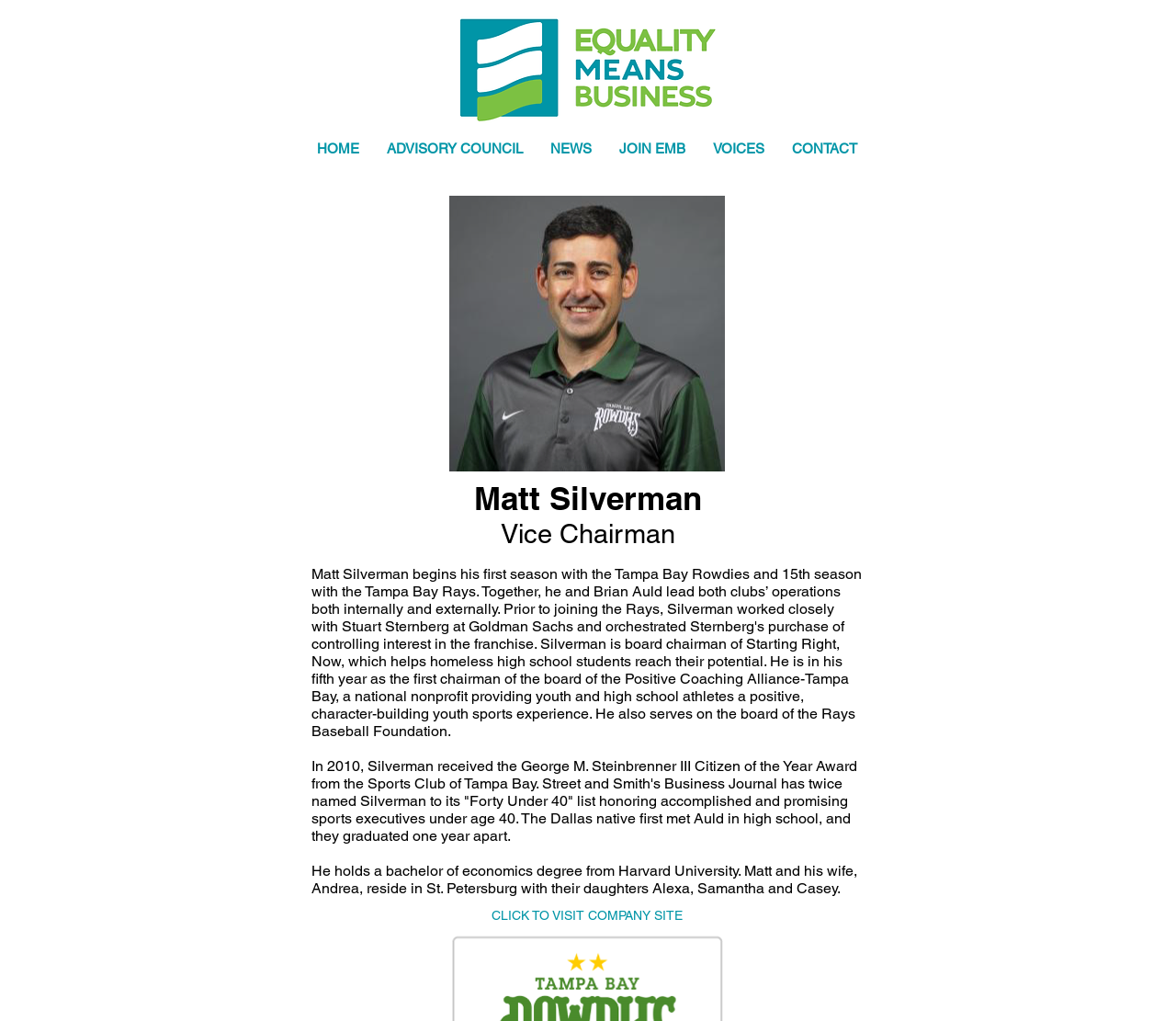Locate the bounding box of the UI element described in the following text: "VOICES".

[0.594, 0.136, 0.661, 0.154]